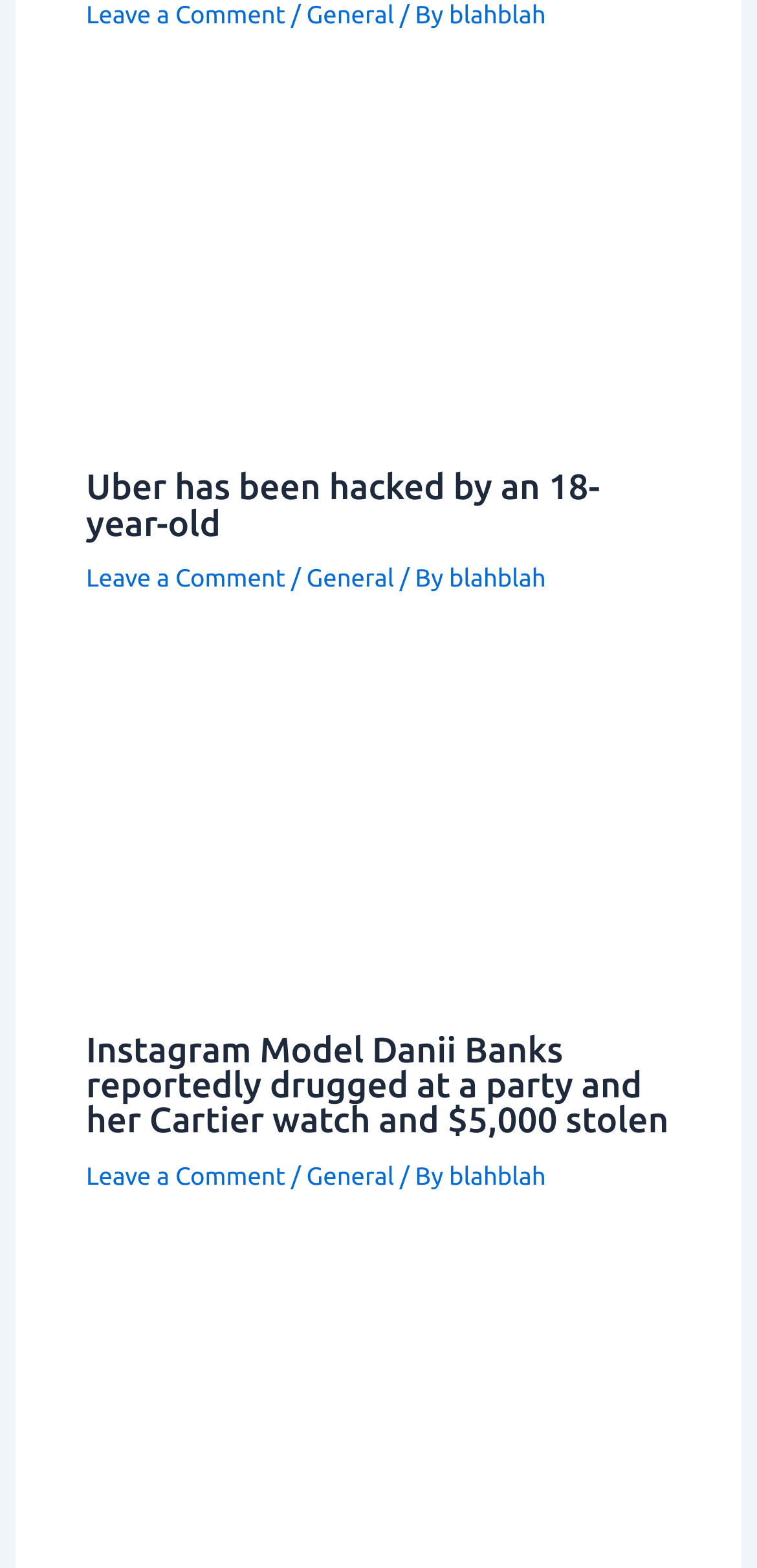Please pinpoint the bounding box coordinates for the region I should click to adhere to this instruction: "Click on the link to read about John Legend".

[0.114, 0.905, 0.886, 0.926]